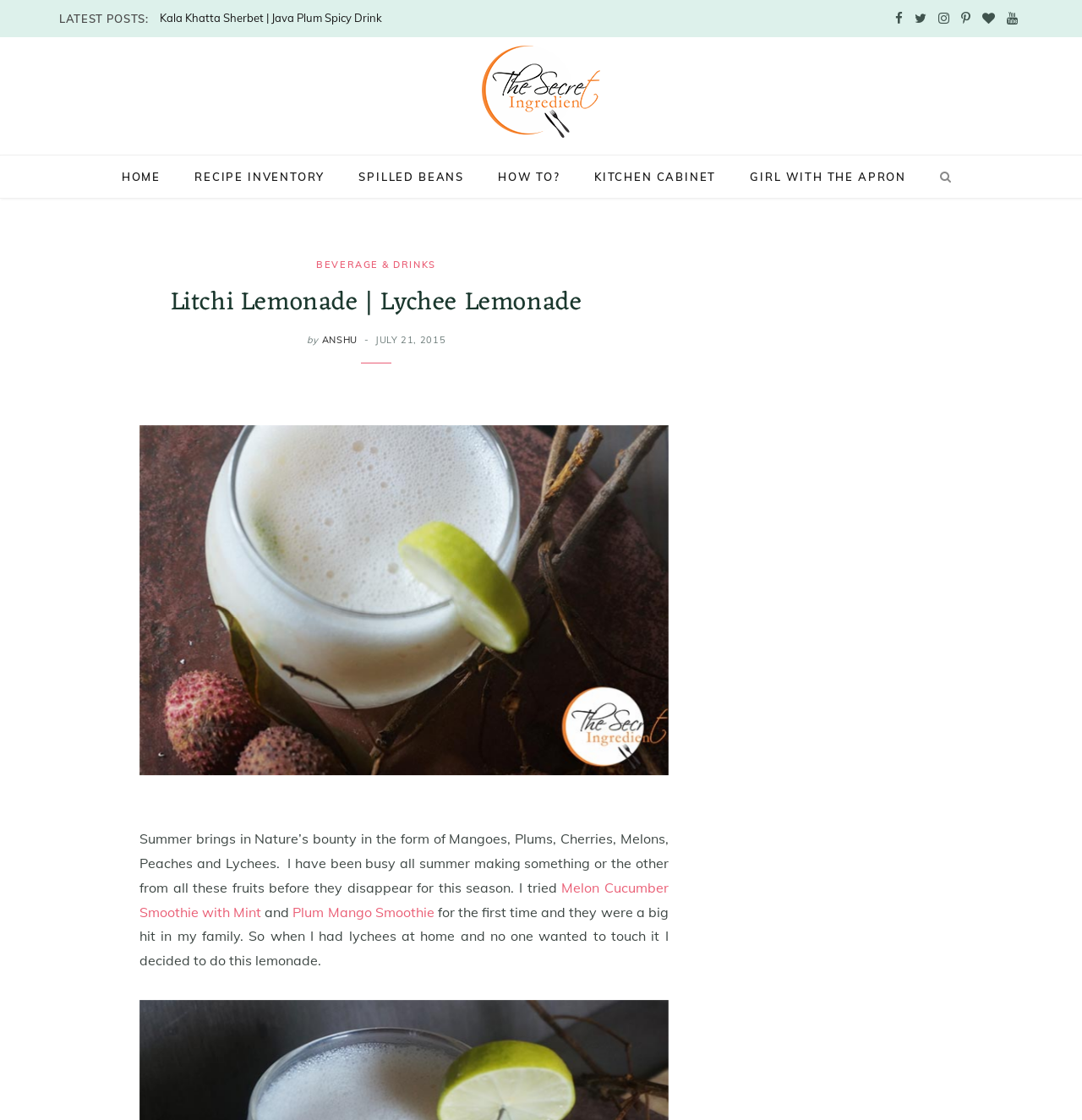Extract the heading text from the webpage.

Litchi Lemonade | Lychee Lemonade